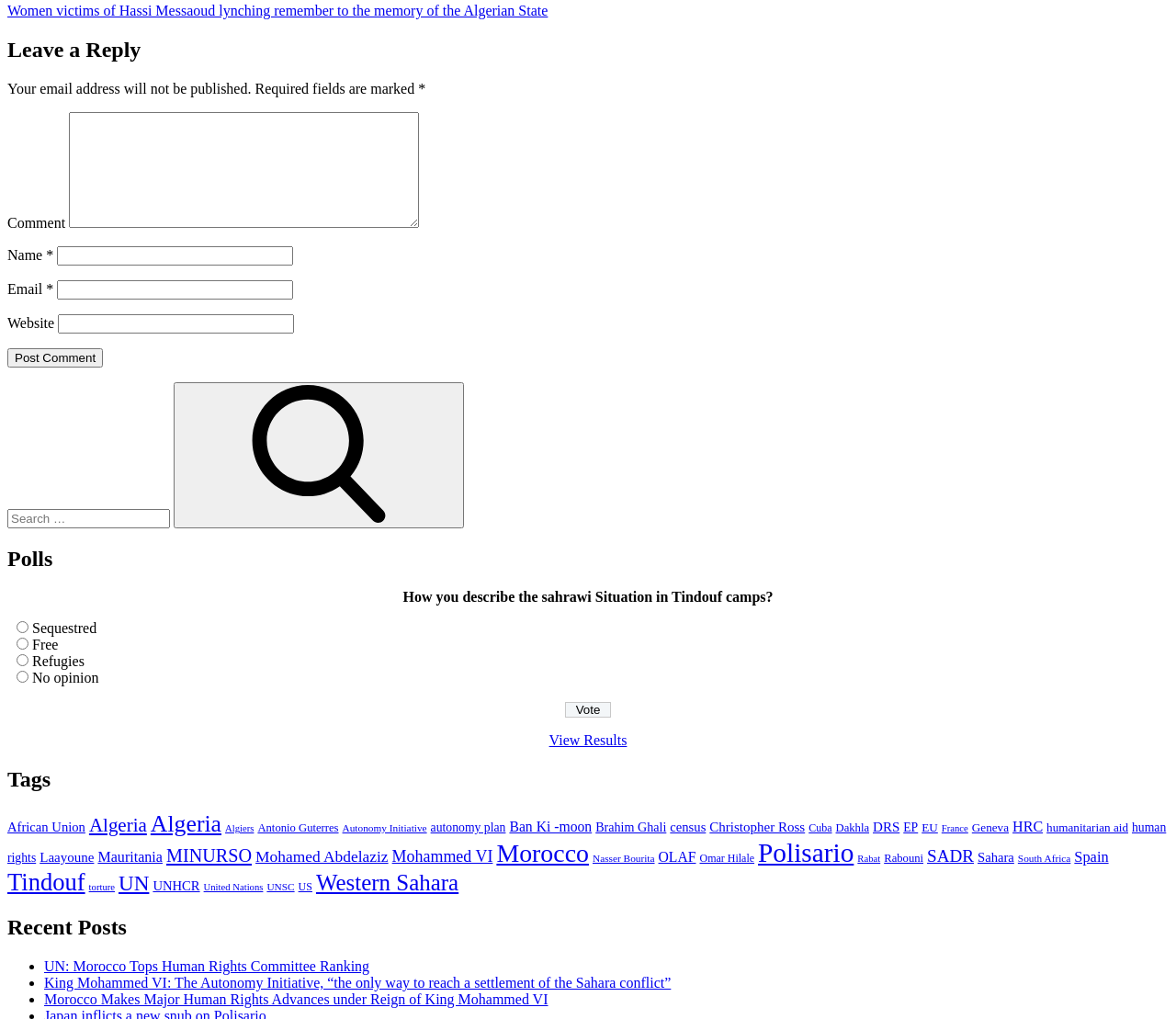Please find the bounding box coordinates of the section that needs to be clicked to achieve this instruction: "Leave a reply".

[0.006, 0.037, 0.994, 0.061]